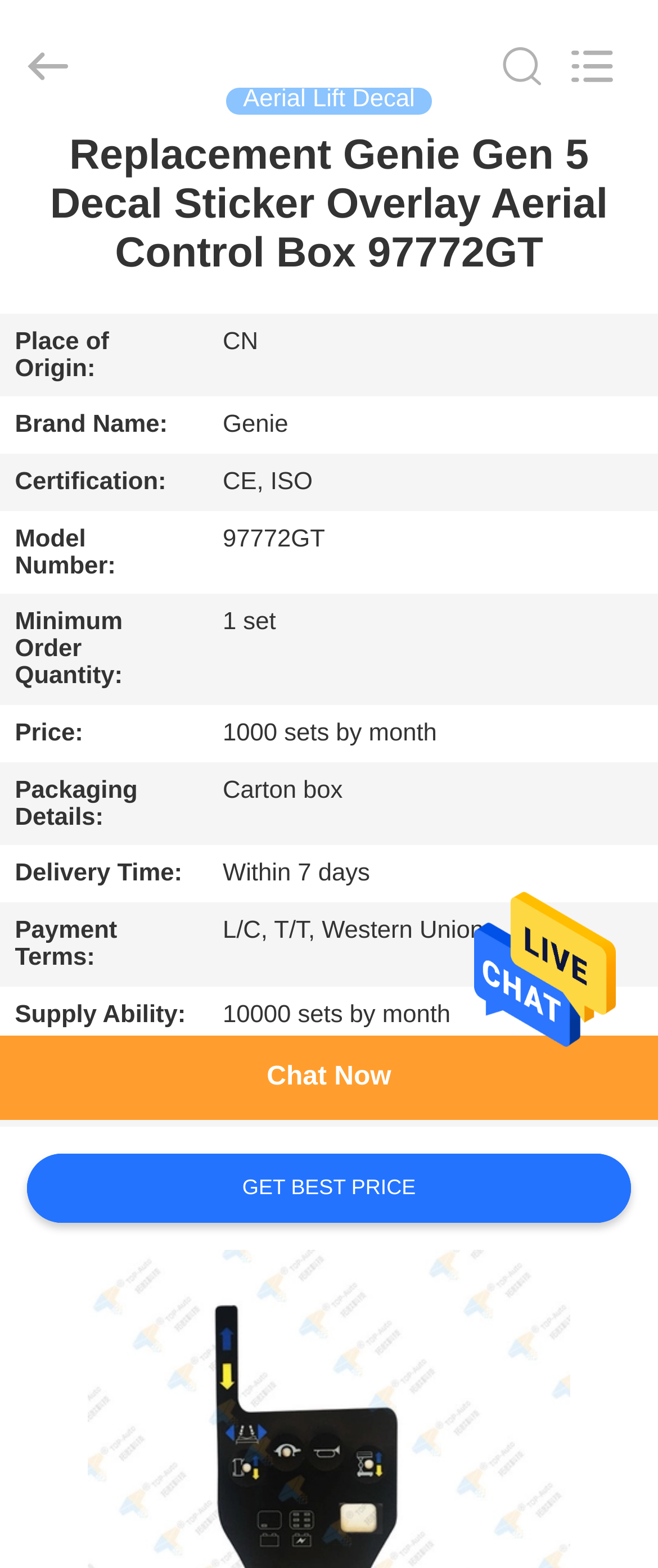Provide a one-word or short-phrase response to the question:
What is the product name?

Replacement Genie Gen 5 Decal Sticker Overlay Aerial Control Box 97772GT